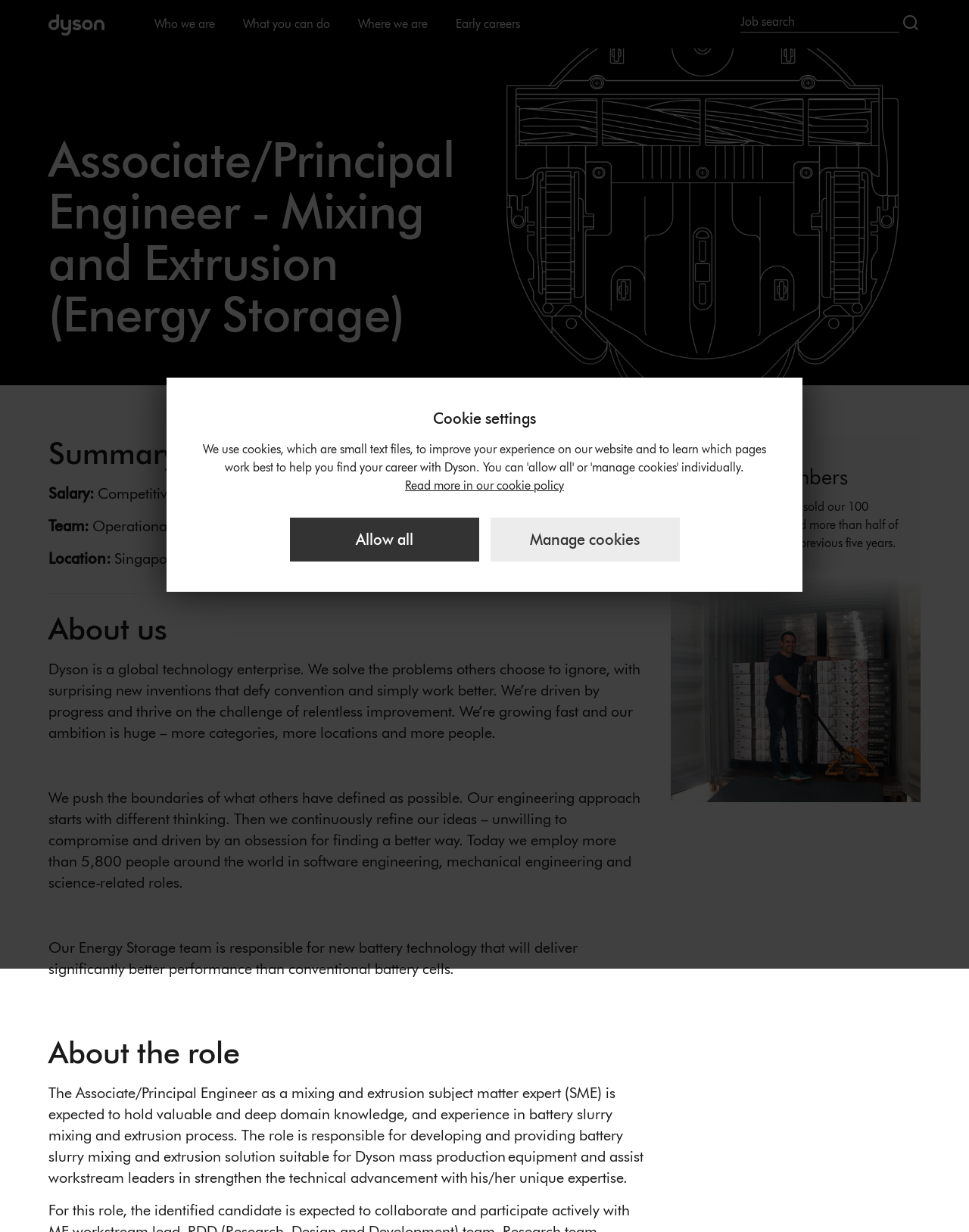What is the job title?
Look at the image and answer with only one word or phrase.

Associate/Principal Engineer